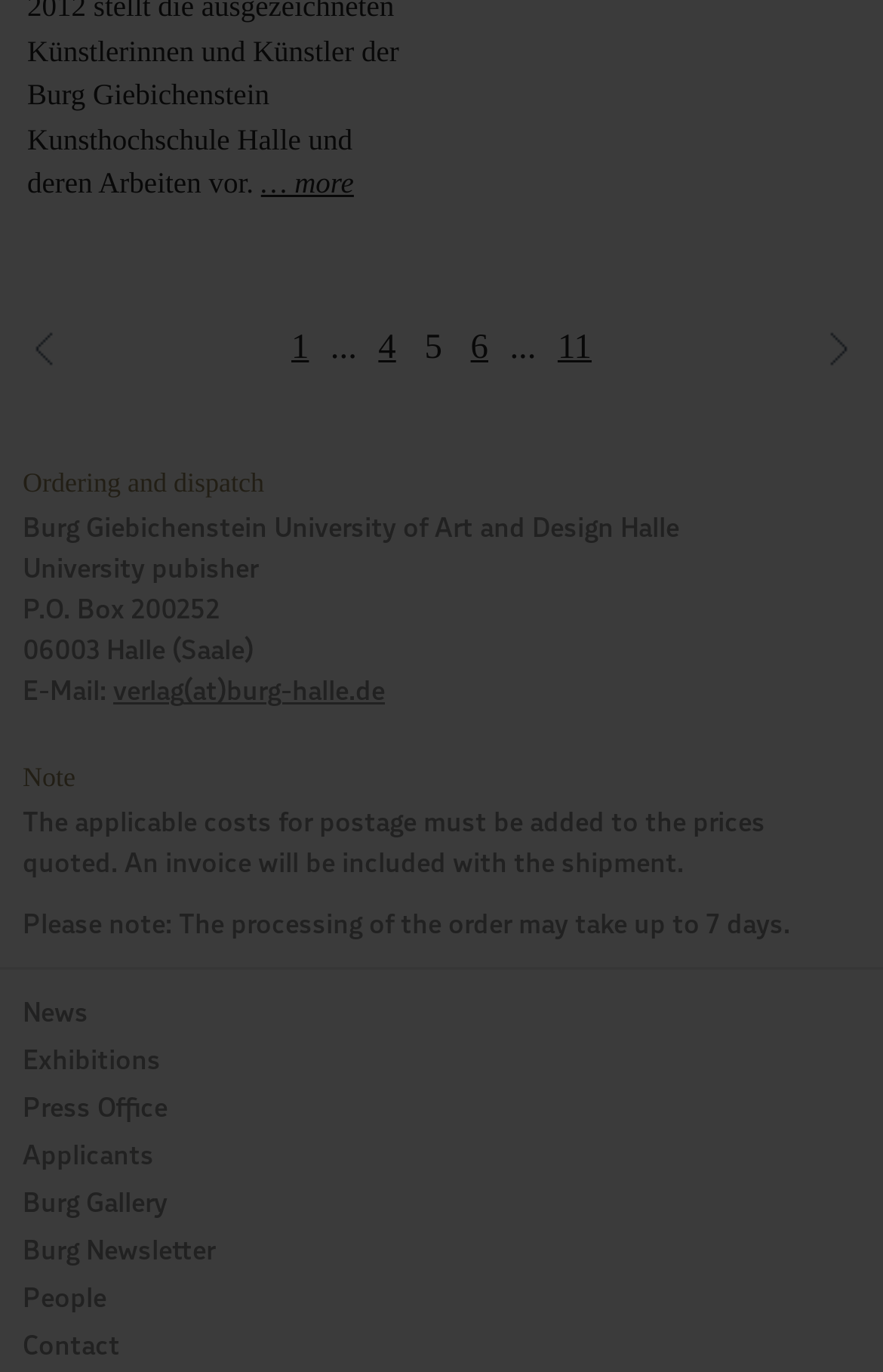Provide the bounding box coordinates of the section that needs to be clicked to accomplish the following instruction: "contact the university publisher."

[0.128, 0.494, 0.436, 0.514]